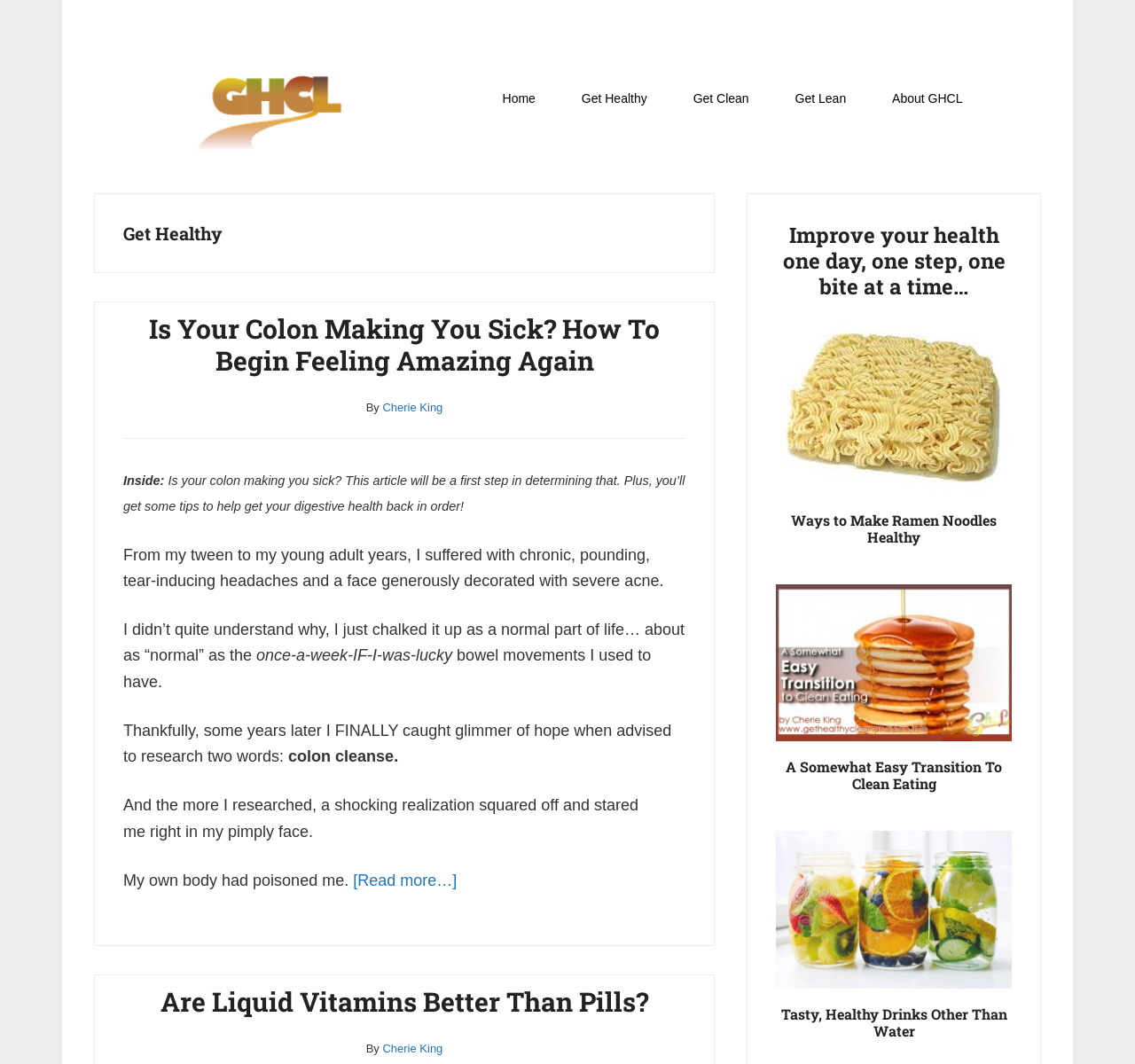Summarize the webpage with intricate details.

The webpage is titled "Get Healthy Archives - Get Healthy Clean and Lean" and appears to be a blog or article archive focused on health and wellness. At the top of the page, there are two "Skip to" links, one for main content and one for the primary sidebar. 

Below these links, there is a header section with a logo or title "Get Healthy Clean and Lean" and a navigation menu with links to "Home", "Get Healthy", "Get Clean", "Get Lean", and "About GHCL". 

The main content area is divided into two sections. On the left, there is a list of articles, each with a heading, author, and a brief summary or excerpt. The first article is titled "Is Your Colon Making You Sick? How To Begin Feeling Amazing Again" and discusses the author's personal experience with digestive health issues. The article is written in a conversational tone and includes a "Read more" link at the end. 

Below this article, there are three more articles, each with a similar format, titled "Are Liquid Vitamins Better Than Pills?", "Ways to Make Ramen Noodles Healthy", and "A Somewhat Easy Transition To Clean Eating", and "Tasty, Healthy Drinks Other Than Water". 

On the right side of the page, there is a primary sidebar with a heading and a brief motivational quote about improving one's health.